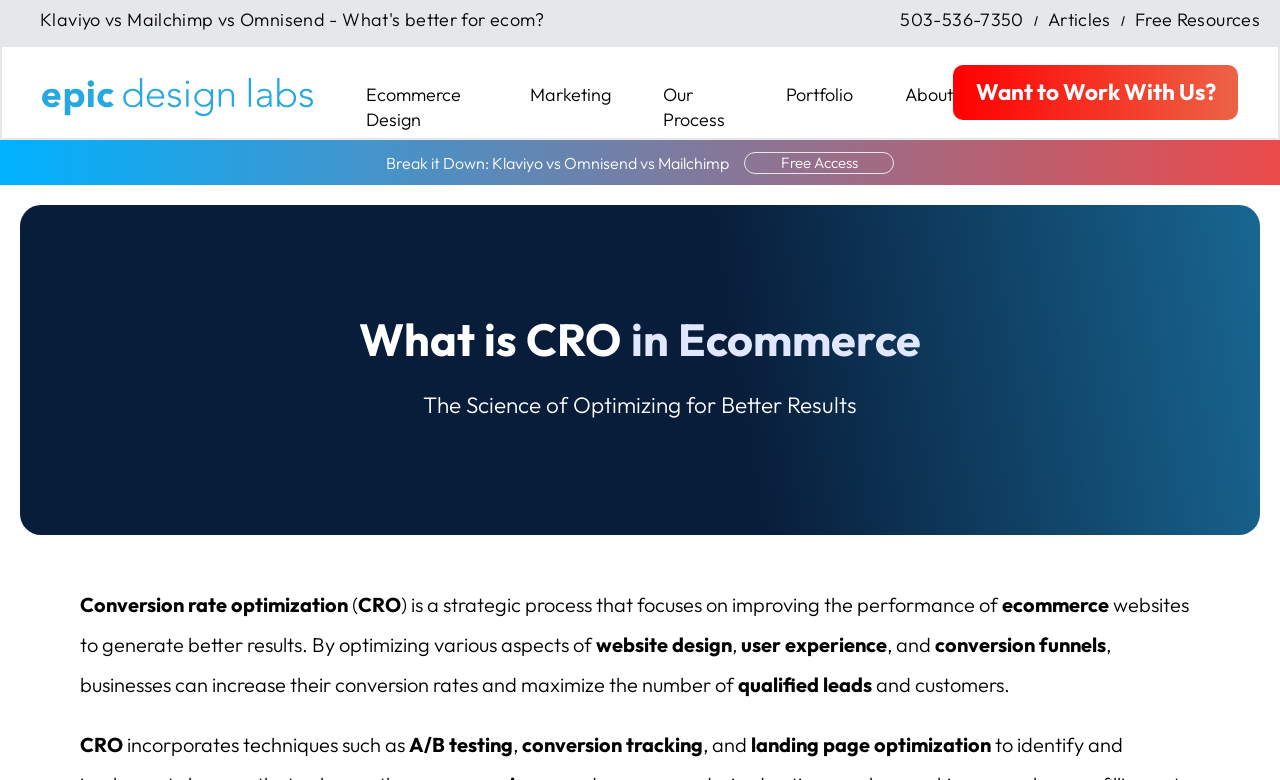Using the provided element description "Free Resources", determine the bounding box coordinates of the UI element.

[0.887, 0.01, 0.984, 0.04]